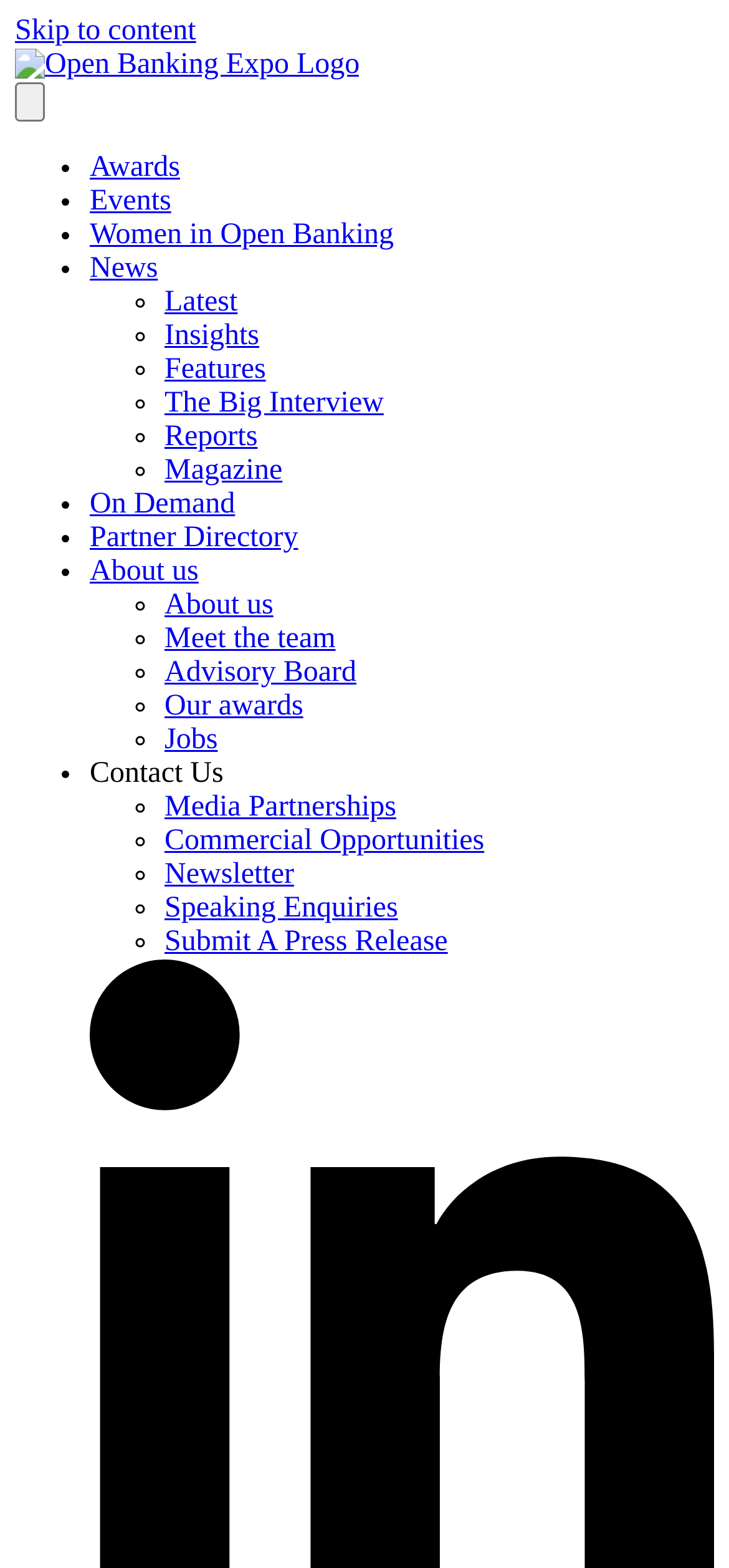Please find the top heading of the webpage and generate its text.

Powens and Unnax combine to create European Open Finance ‘champion’